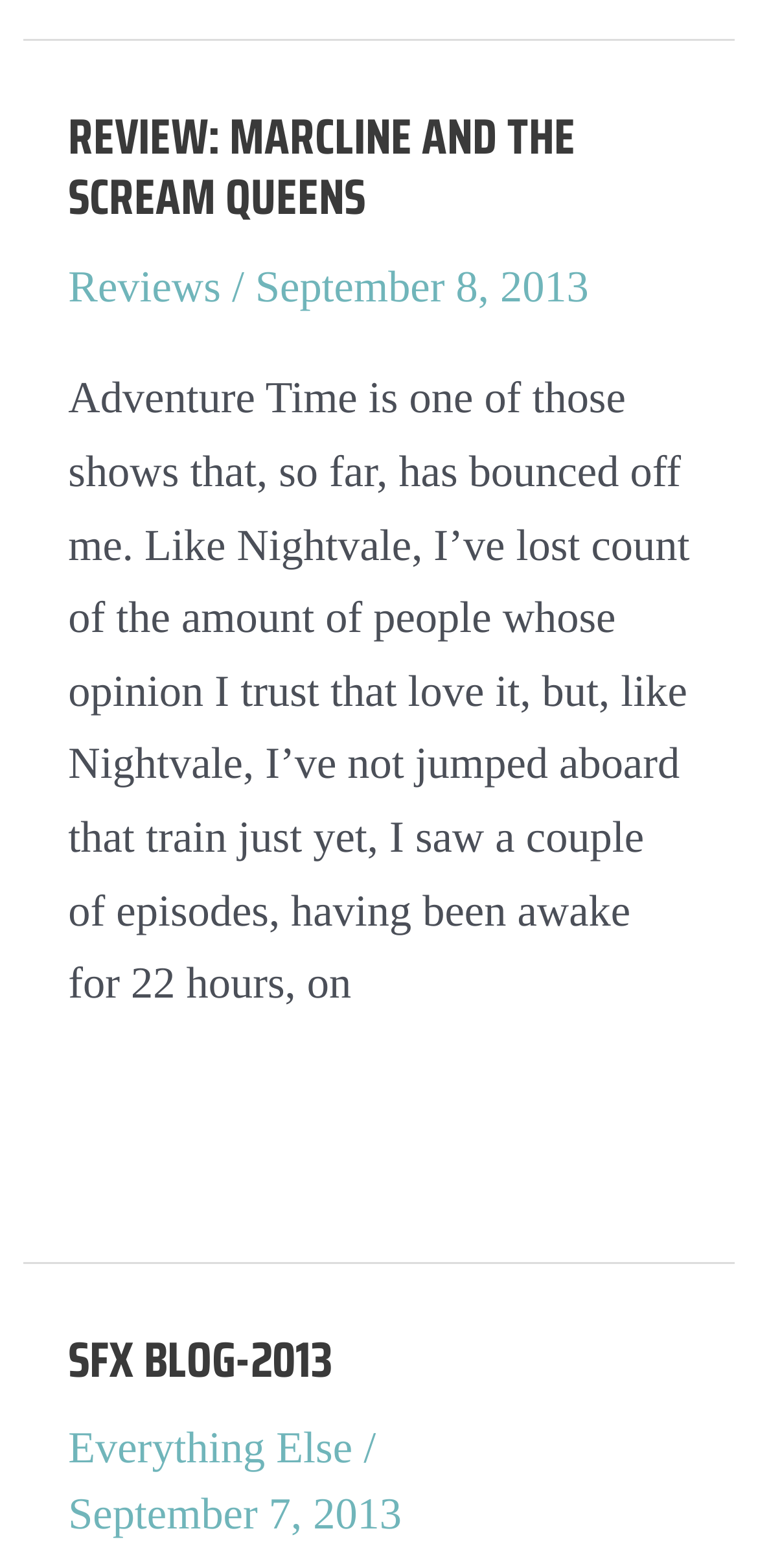Find the bounding box of the web element that fits this description: "Sfx Blog-2013".

[0.09, 0.842, 0.439, 0.892]